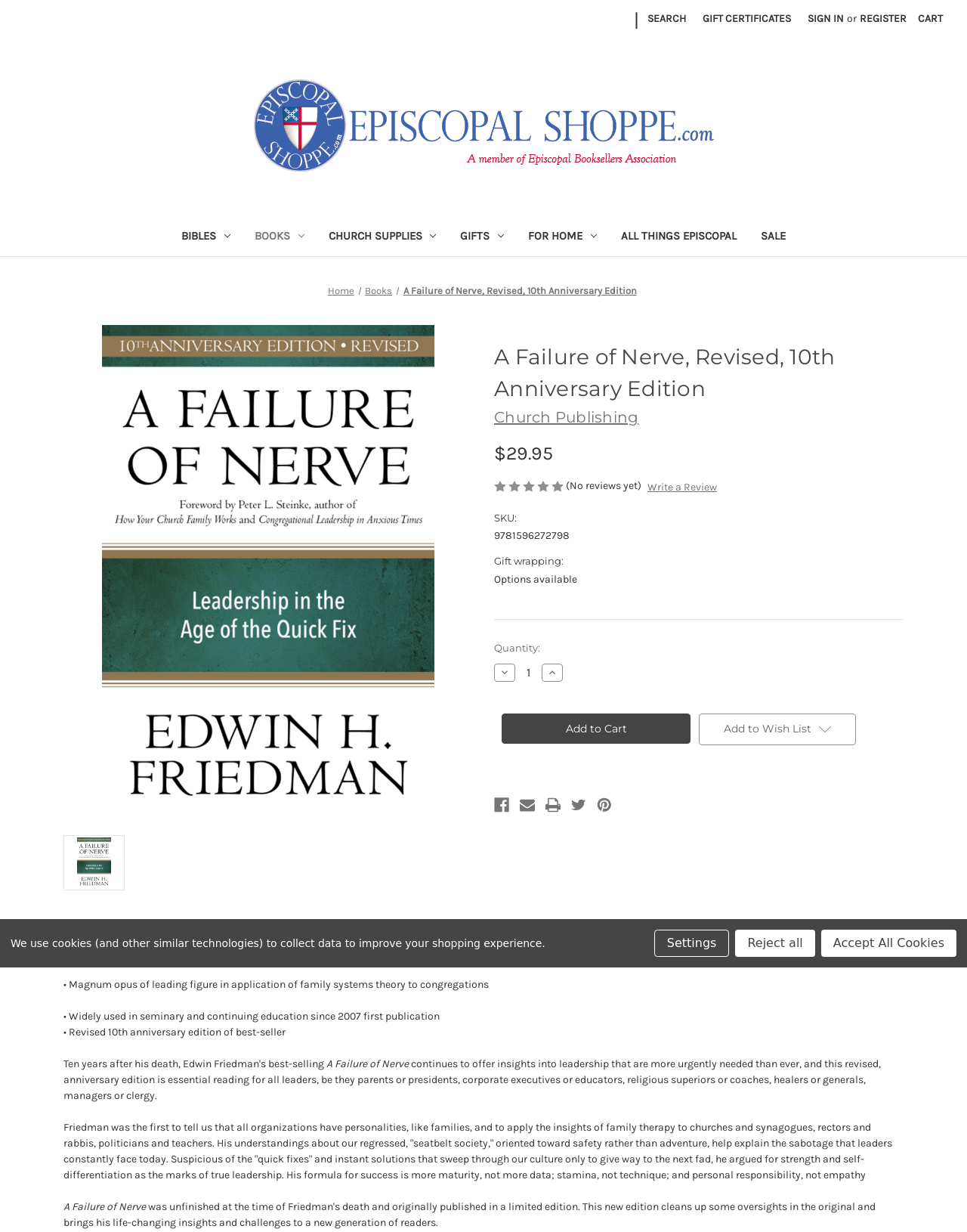Carefully examine the image and provide an in-depth answer to the question: What is the SKU of the book?

The SKU of the book can be found in the product details section, where it is listed as '9781596272798'.